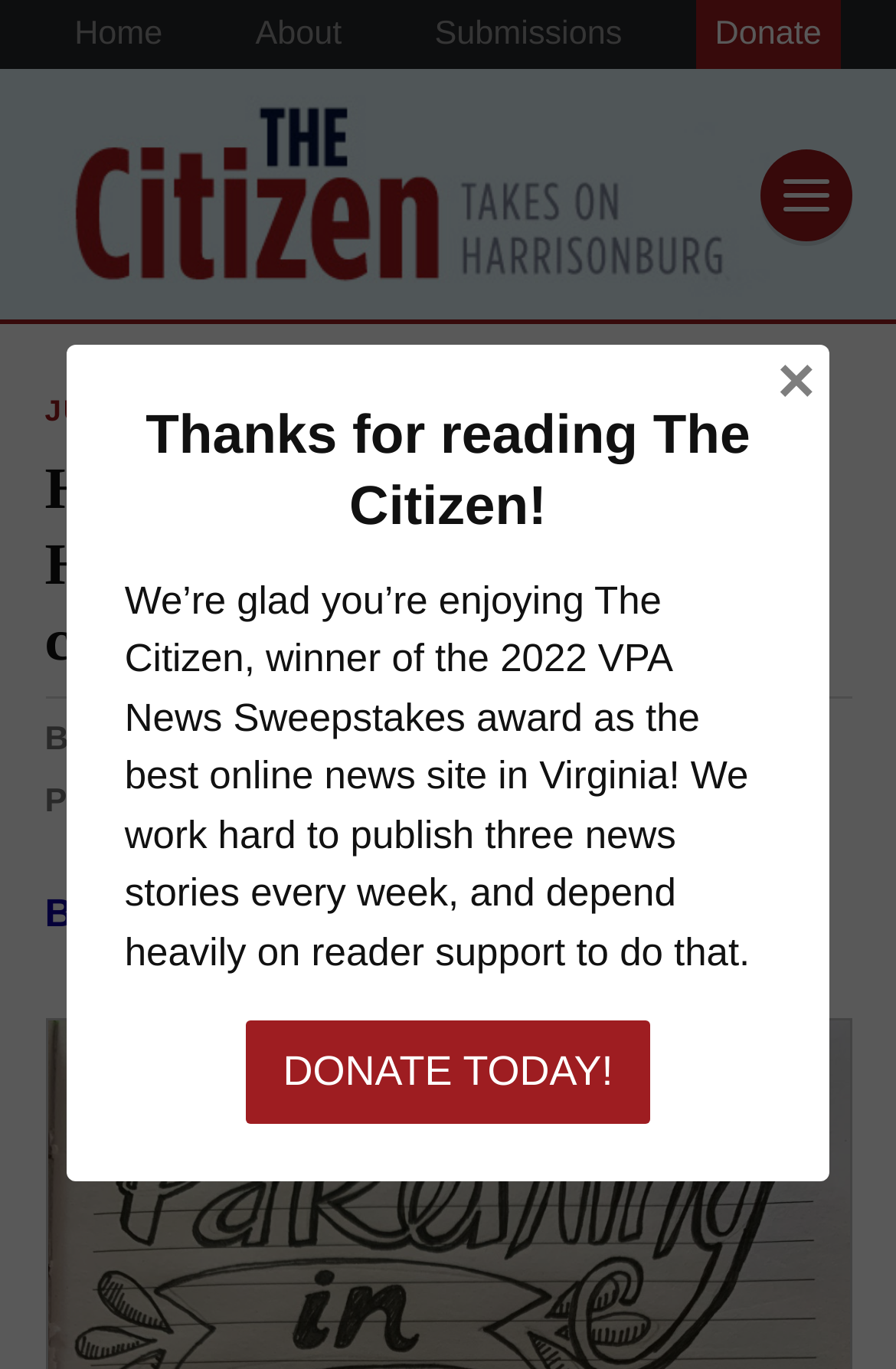Respond to the question below with a single word or phrase:
What is the date mentioned in the article?

JUNE 23, 2020